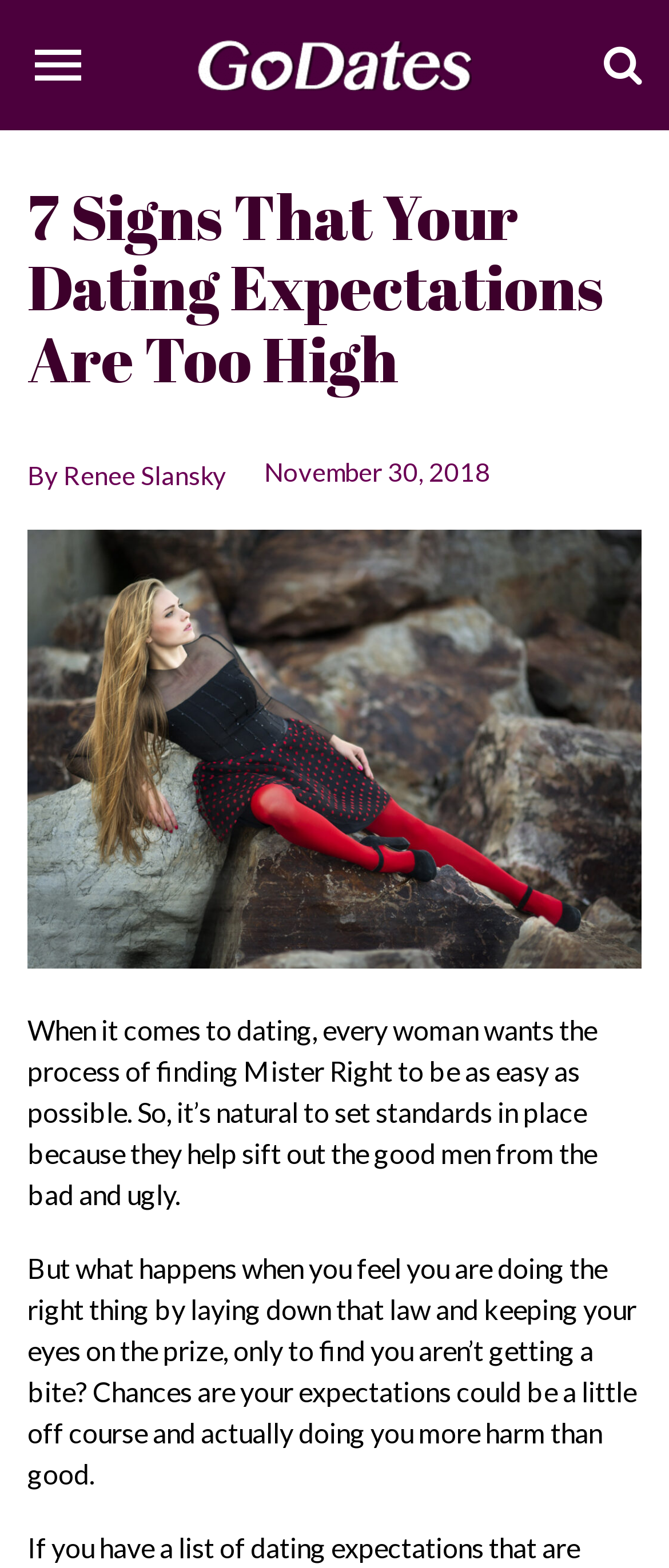Predict the bounding box of the UI element that fits this description: "By Renee Slansky".

[0.041, 0.293, 0.338, 0.313]